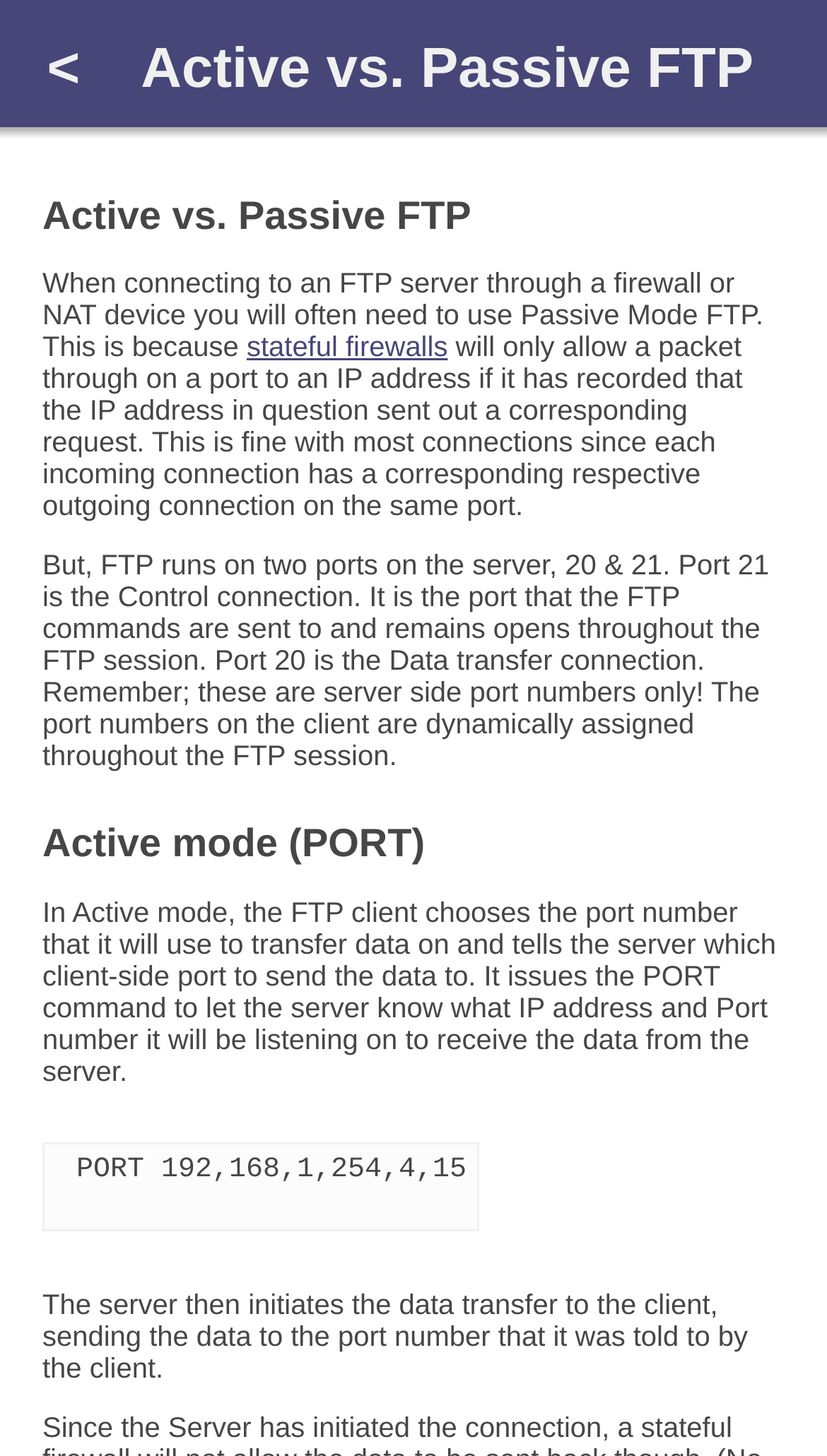Answer briefly with one word or phrase:
What are the two ports used by FTP on the server?

20 and 21